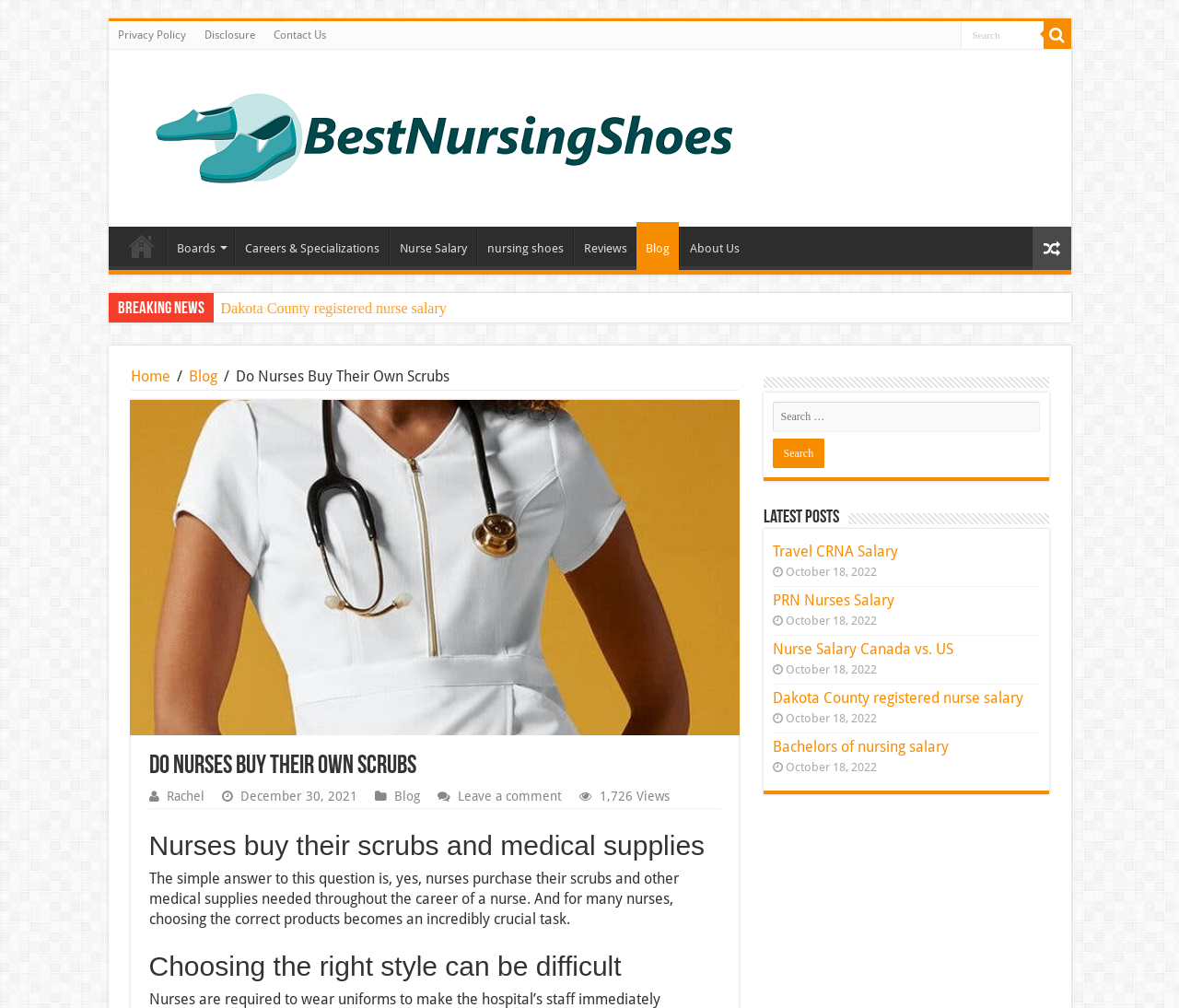Determine the bounding box for the described HTML element: "Bachelors of nursing salary". Ensure the coordinates are four float numbers between 0 and 1 in the format [left, top, right, bottom].

[0.655, 0.732, 0.804, 0.75]